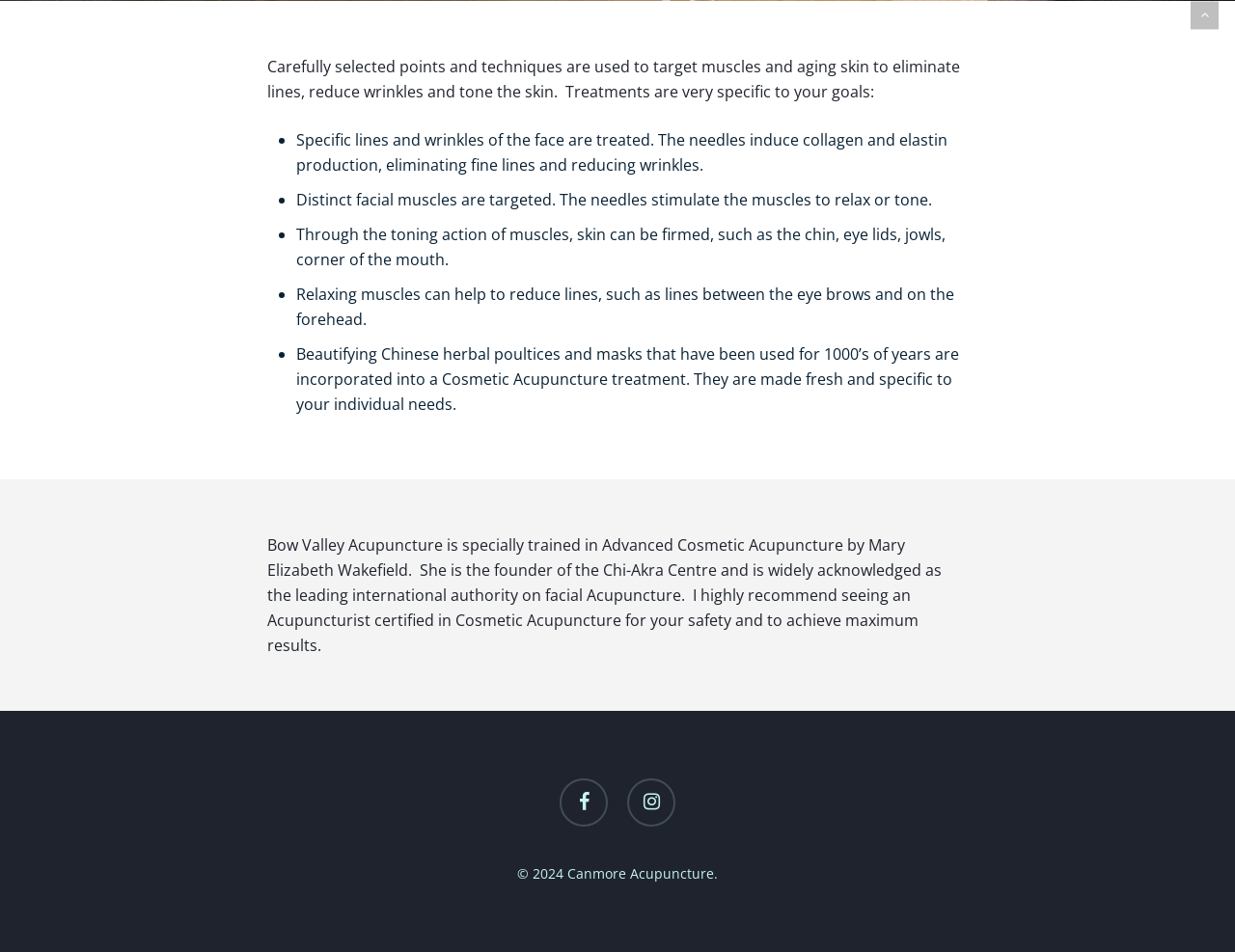Using the provided element description: "facebook", determine the bounding box coordinates of the corresponding UI element in the screenshot.

[0.453, 0.818, 0.492, 0.868]